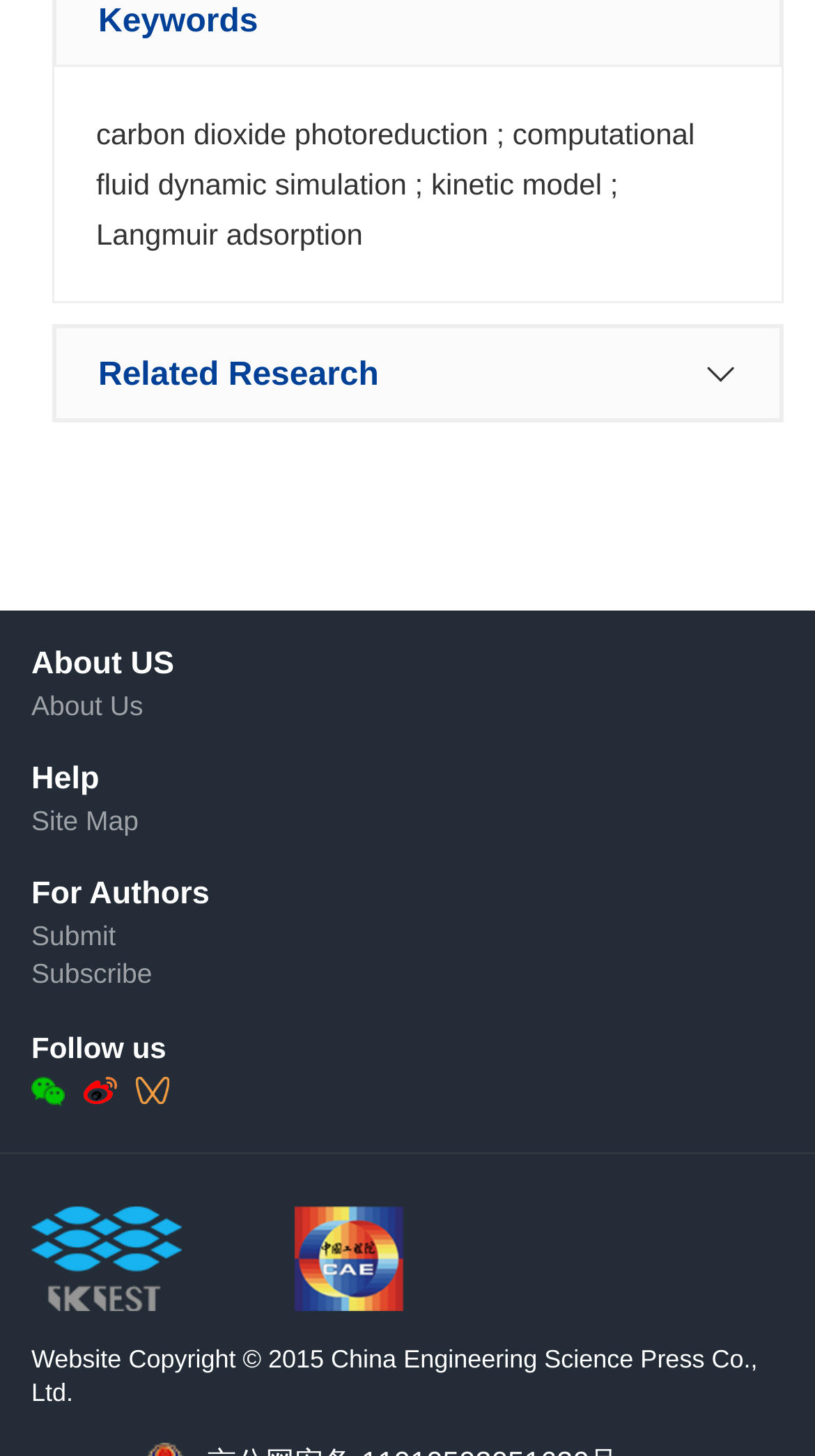Pinpoint the bounding box coordinates of the element to be clicked to execute the instruction: "Get help".

[0.038, 0.523, 0.122, 0.547]